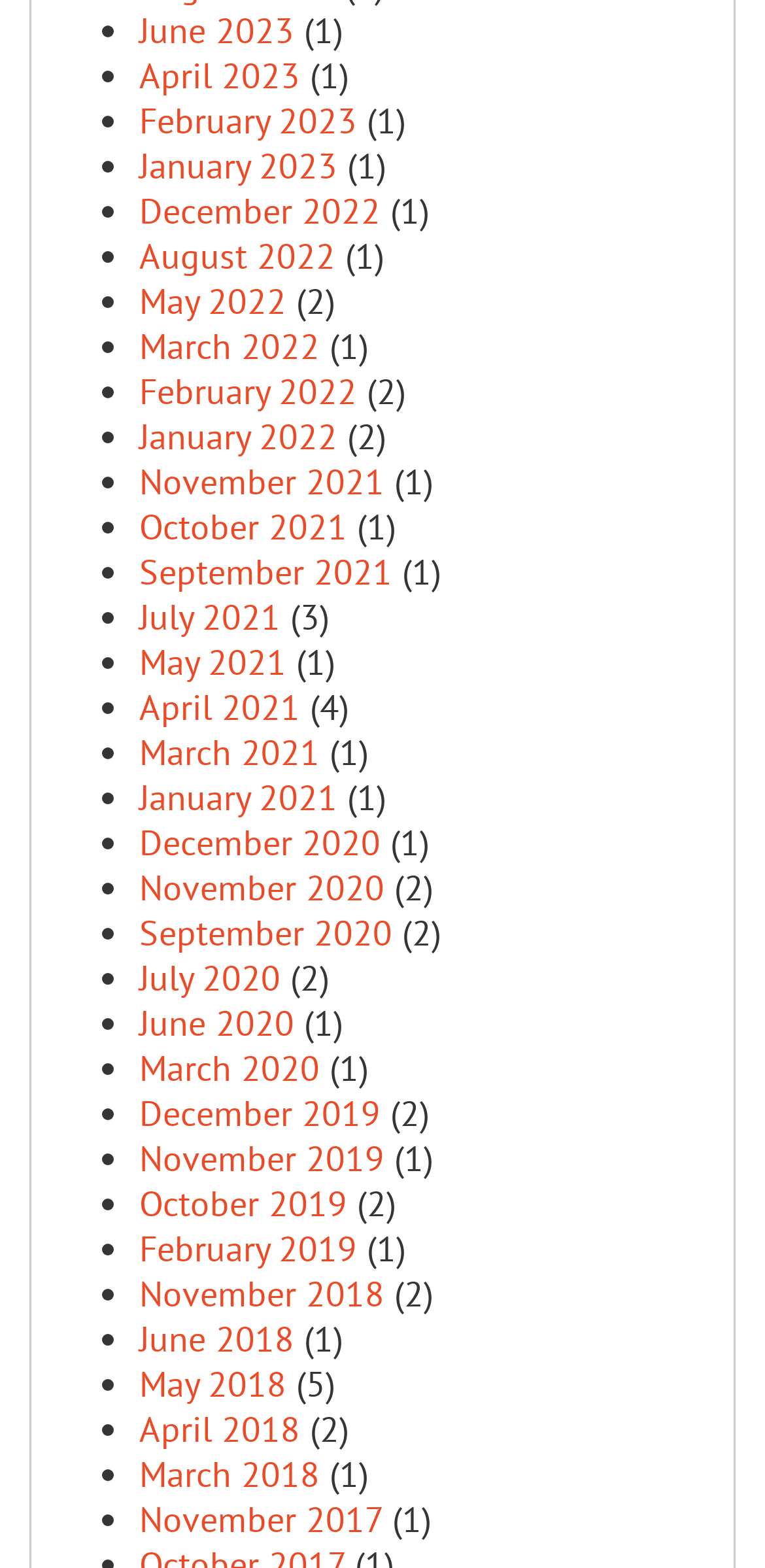Please find the bounding box coordinates of the section that needs to be clicked to achieve this instruction: "View February 2023".

[0.182, 0.063, 0.467, 0.092]